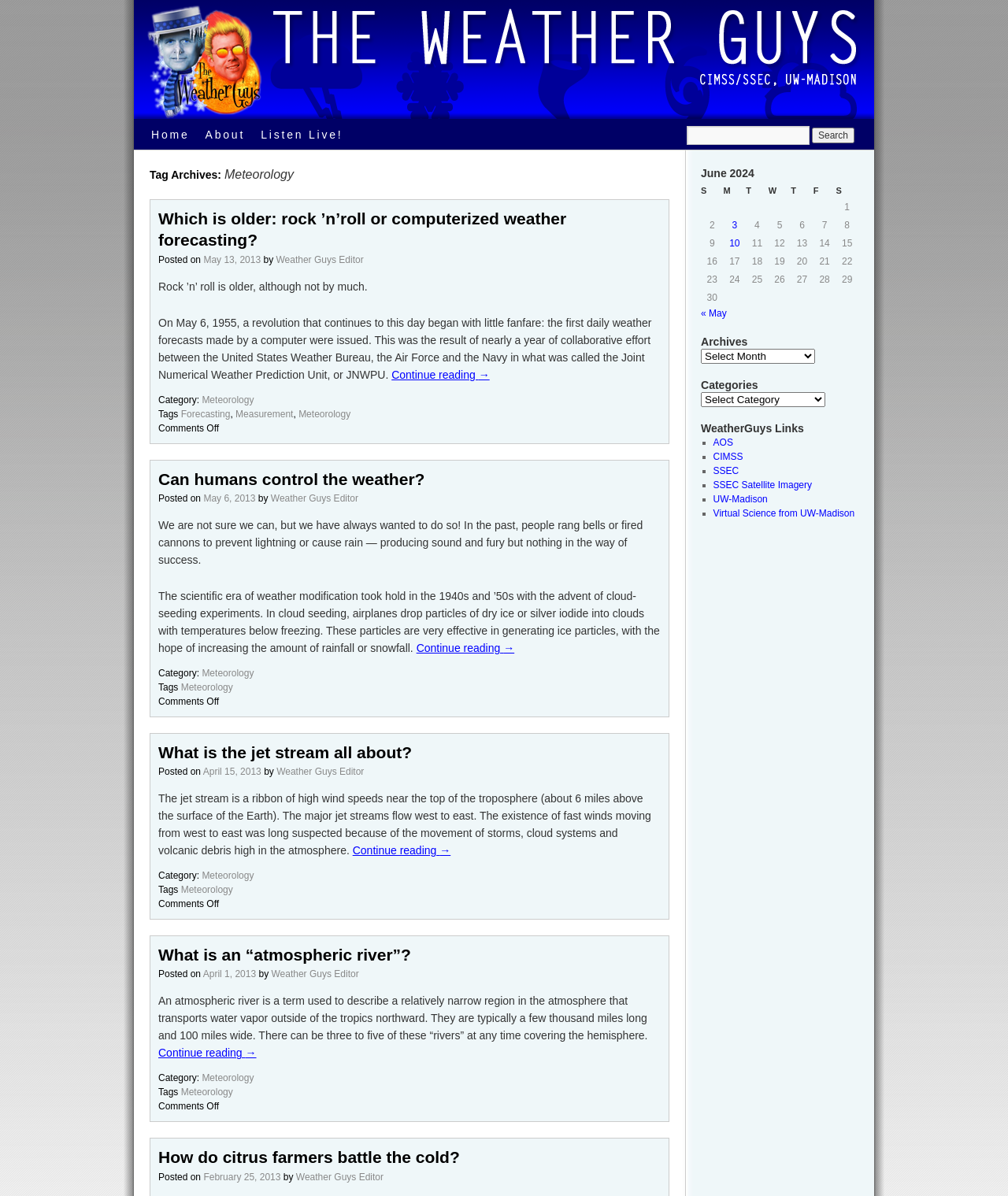Can you find the bounding box coordinates of the area I should click to execute the following instruction: "View the 'First-rate goodyear welt boots black factory for outdoor activity' image"?

None